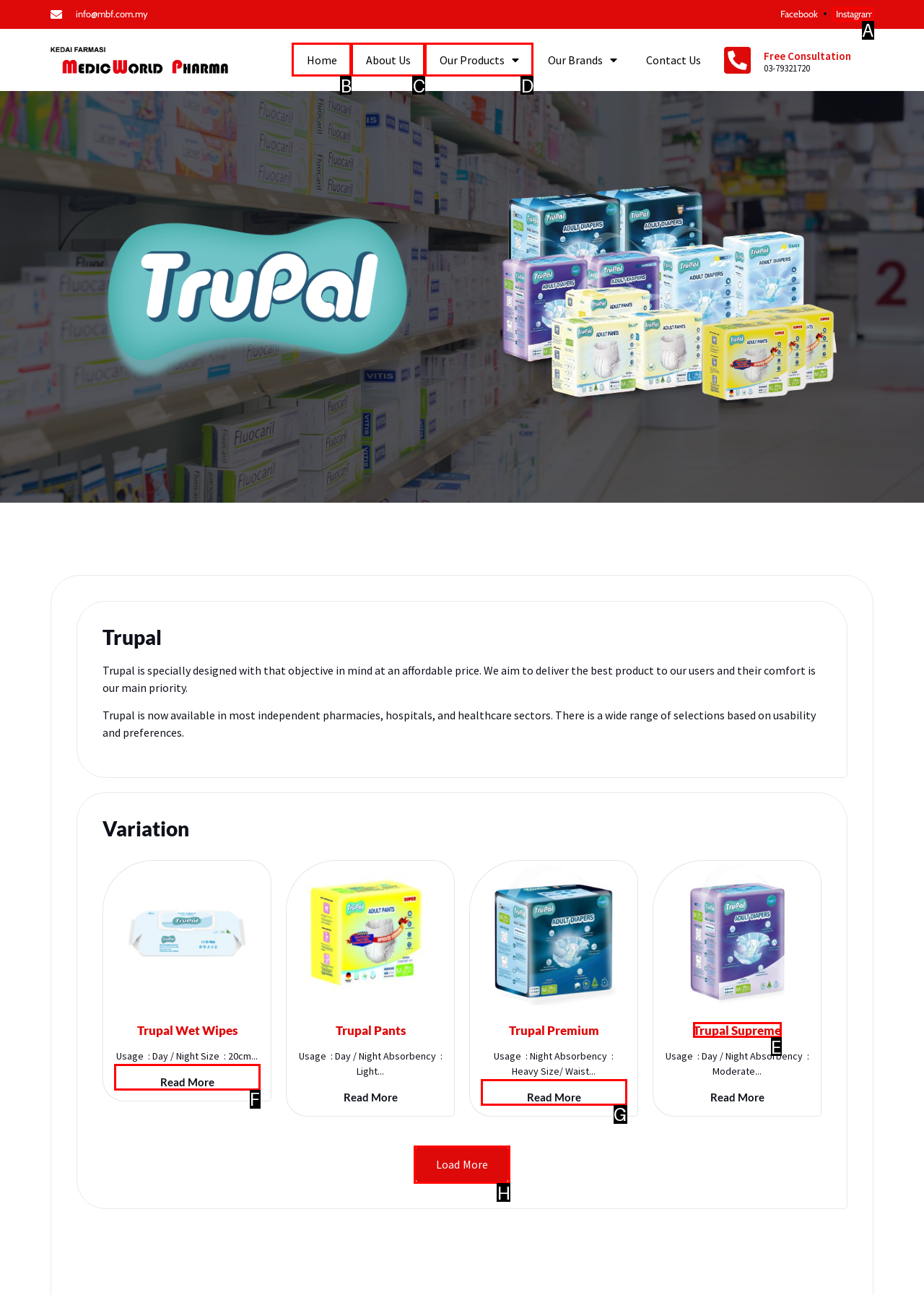Select the HTML element that needs to be clicked to carry out the task: Click the Load More button
Provide the letter of the correct option.

H